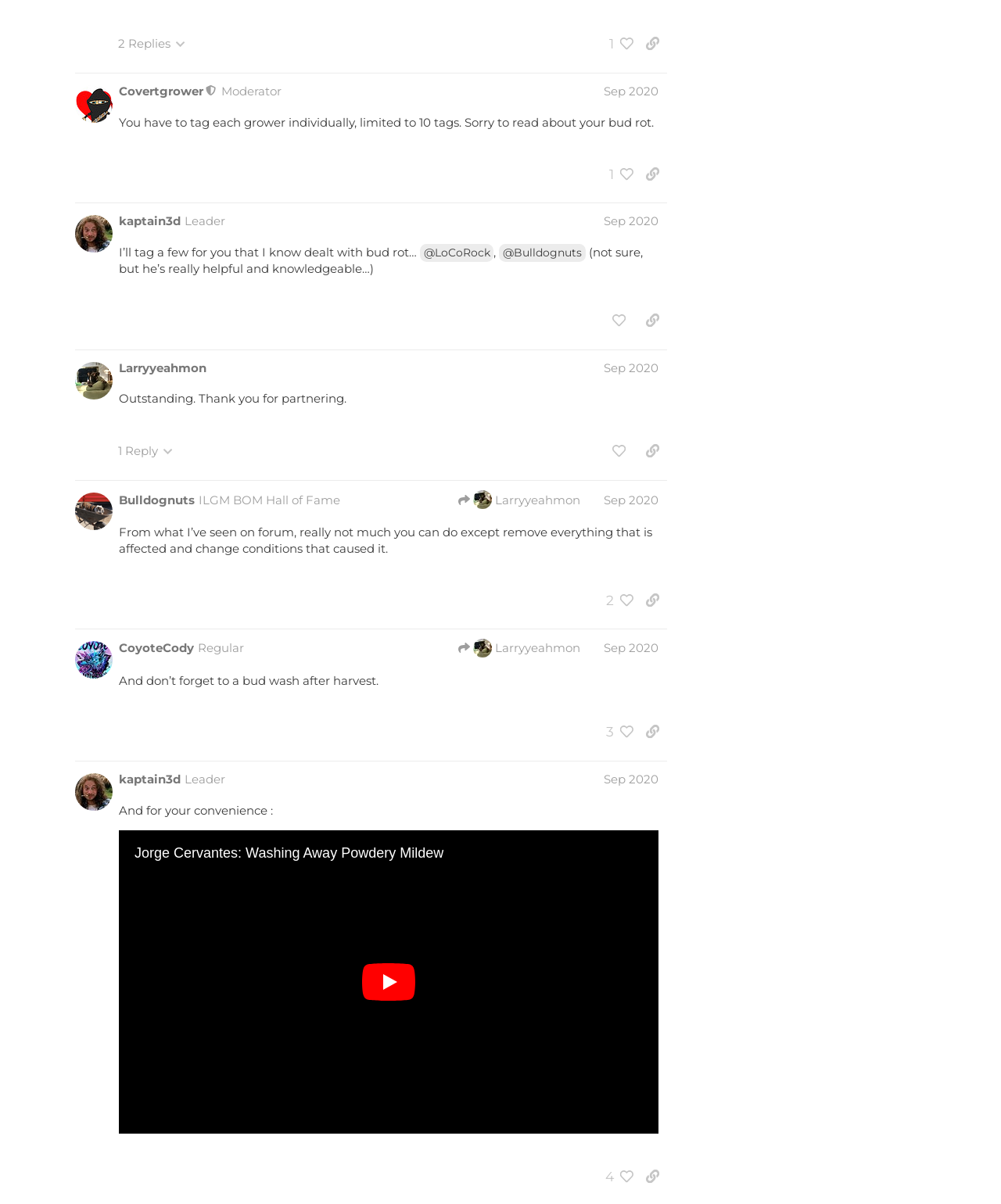Find the bounding box coordinates for the area that must be clicked to perform this action: "View people who liked post #13".

[0.598, 0.487, 0.633, 0.509]